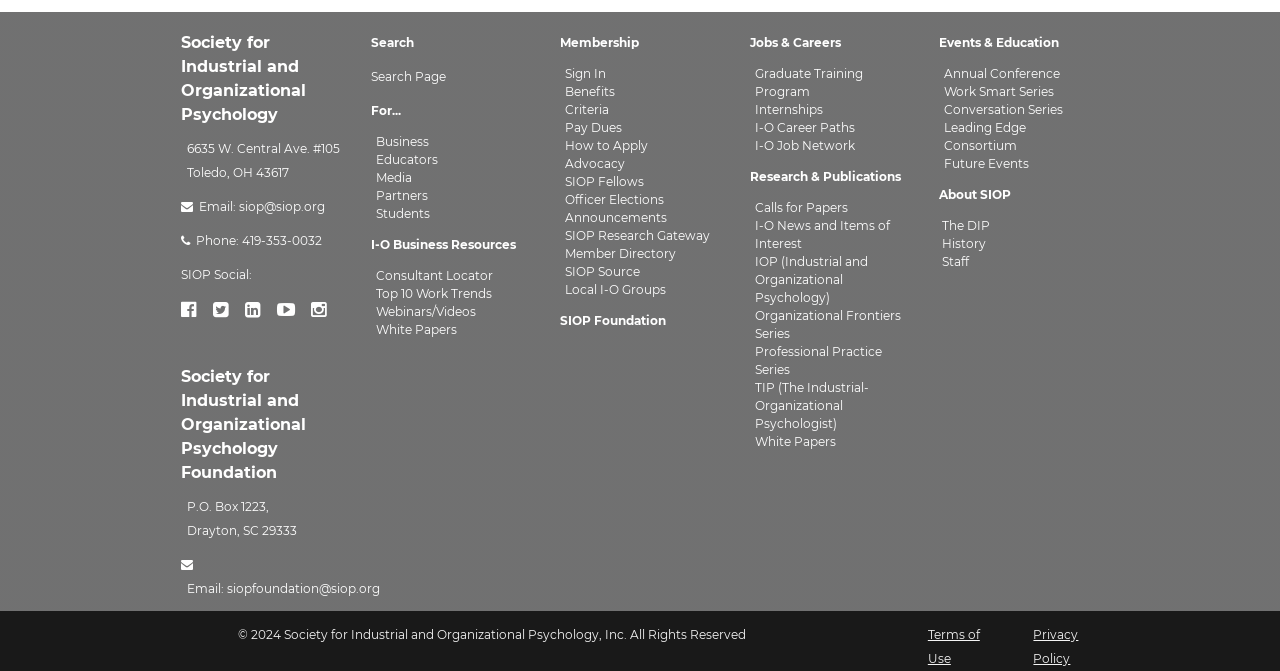Based on the image, provide a detailed response to the question:
What is the phone number of the organization?

The phone number of the organization can be found in the contact information section, where it is written as 'Phone: 419-353-0032'.